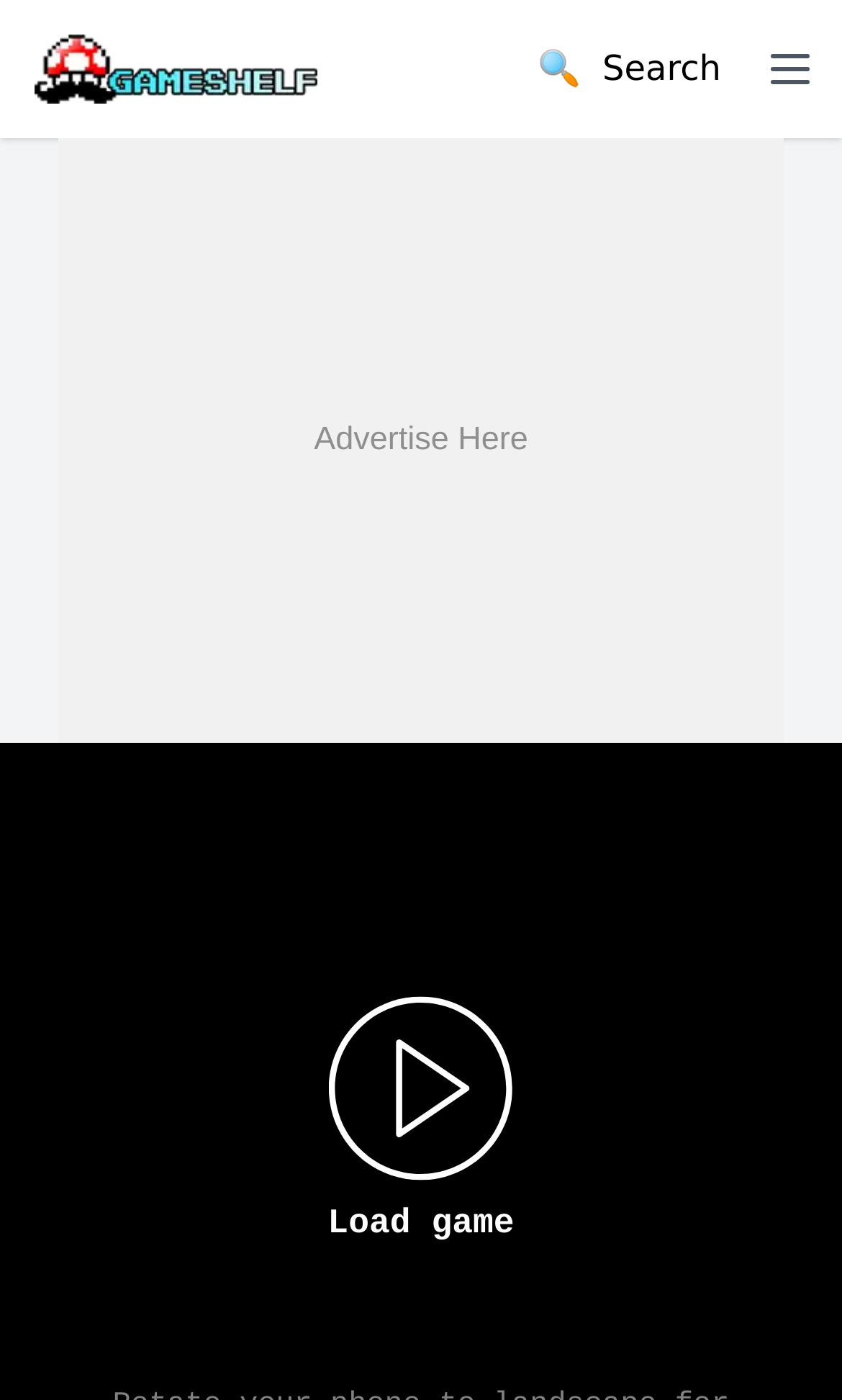Please locate and generate the primary heading on this webpage.

Play Lizzie Mcguire GBA Online